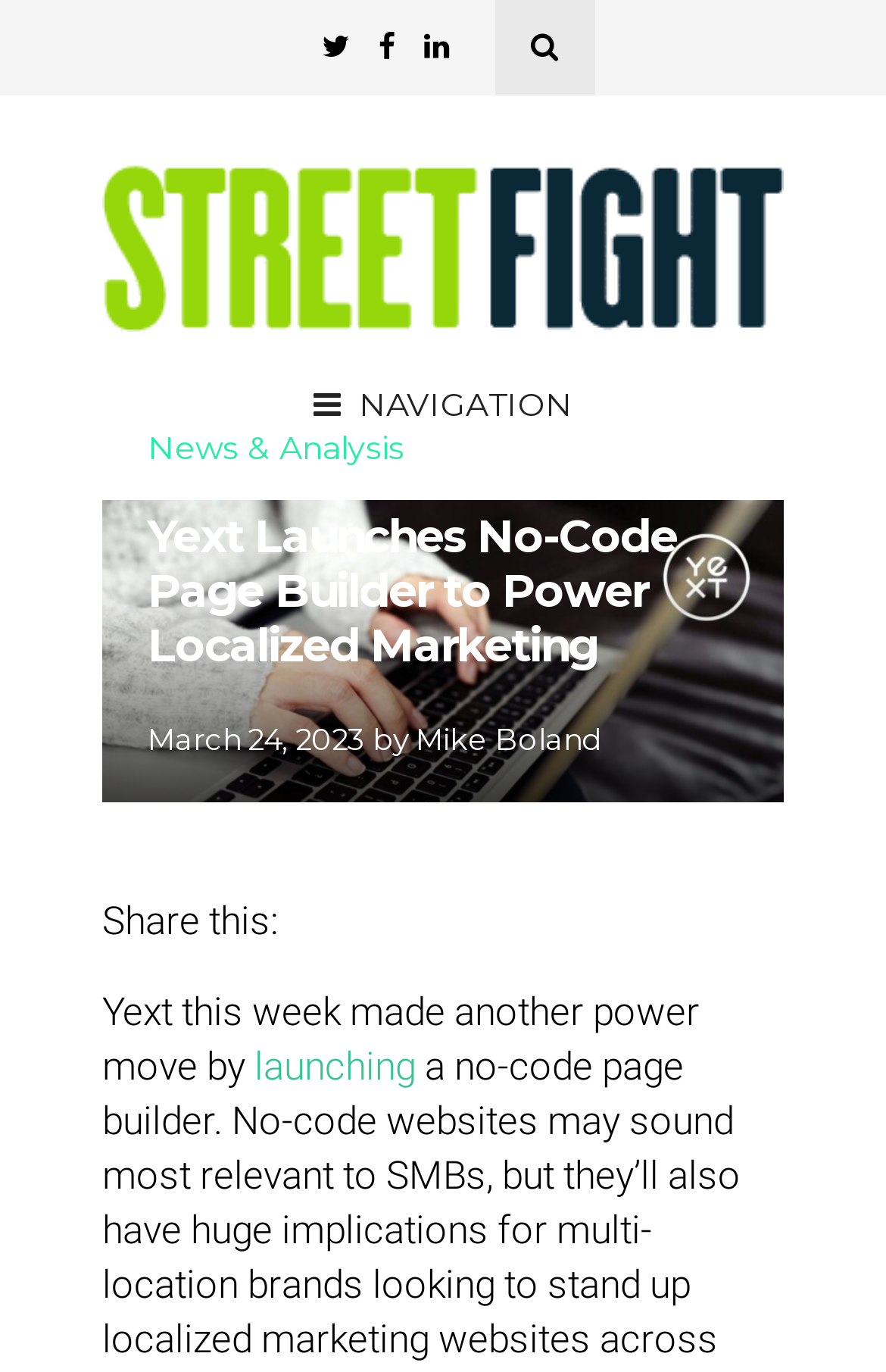Who is the author of the article?
Please provide a comprehensive answer based on the visual information in the image.

The author of the article is 'Mike Boland' which is indicated by the link element 'Mike Boland' located below the heading element with a bounding box of [0.469, 0.525, 0.679, 0.551].